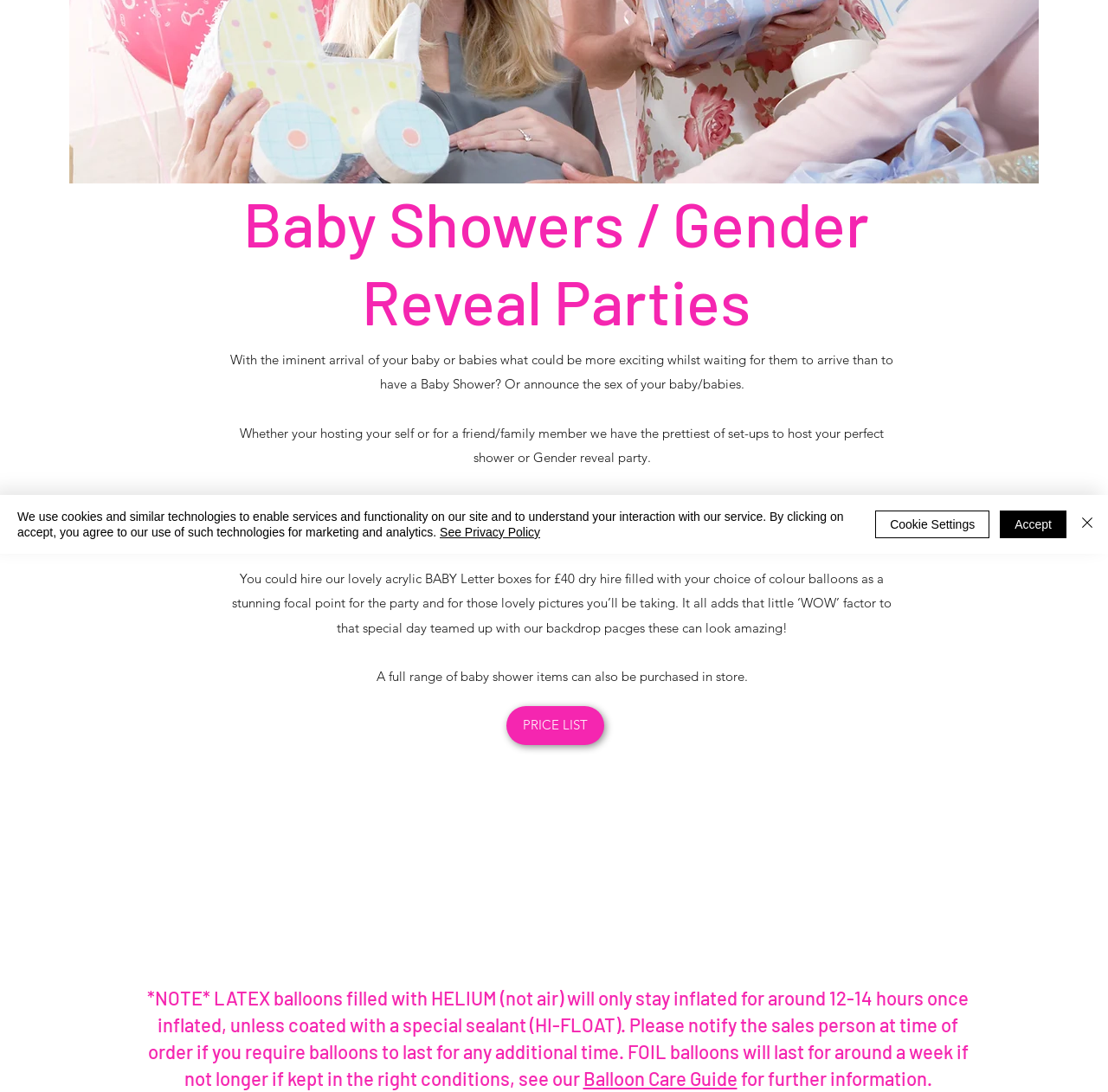Locate the bounding box of the UI element described in the following text: "See Privacy Policy".

[0.397, 0.481, 0.488, 0.494]